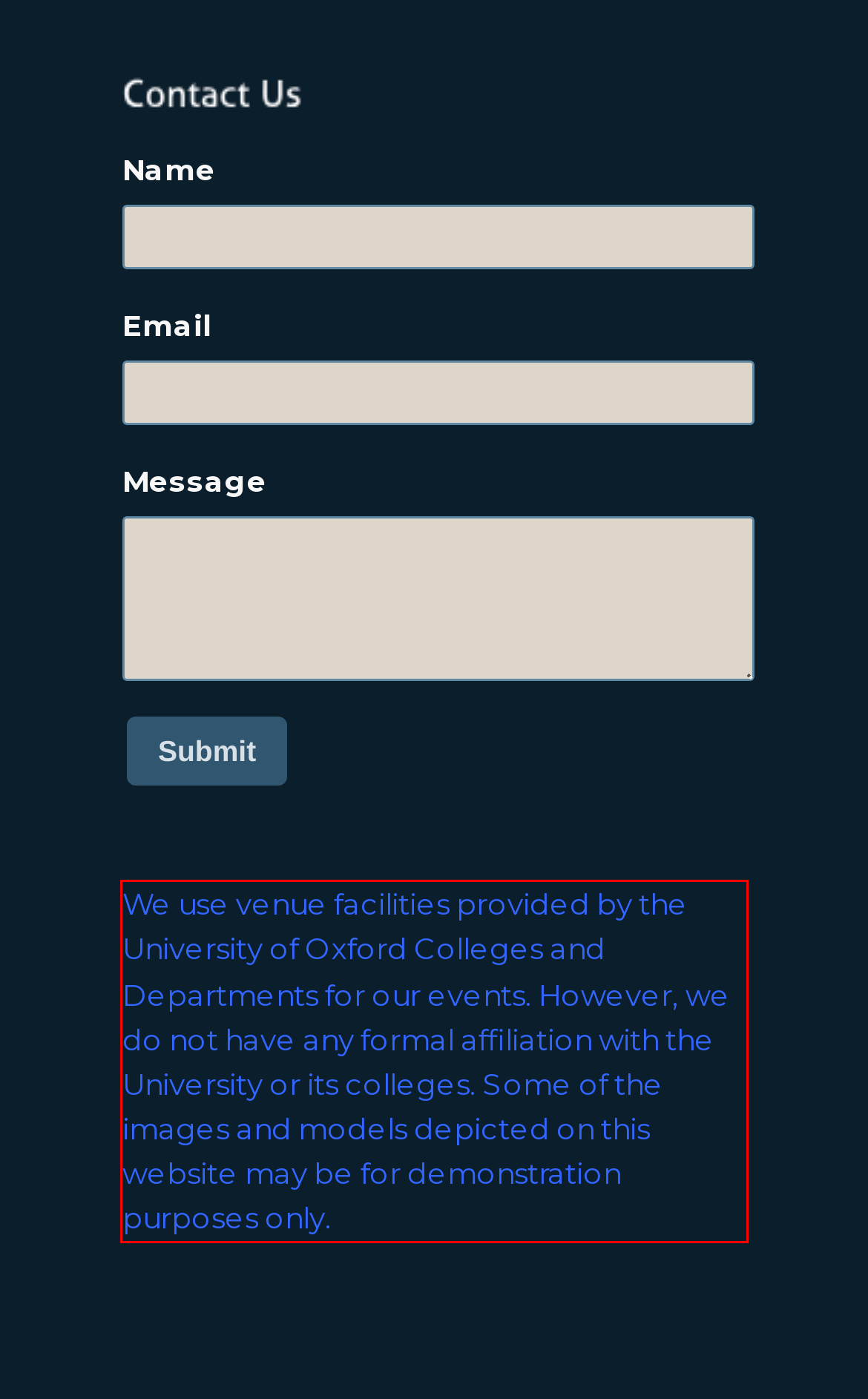Within the provided webpage screenshot, find the red rectangle bounding box and perform OCR to obtain the text content.

We use venue facilities provided by the University of Oxford Colleges and Departments for our events. However, we do not have any formal affiliation with the University or its colleges. Some of the images and models depicted on this website may be for demonstration purposes only.